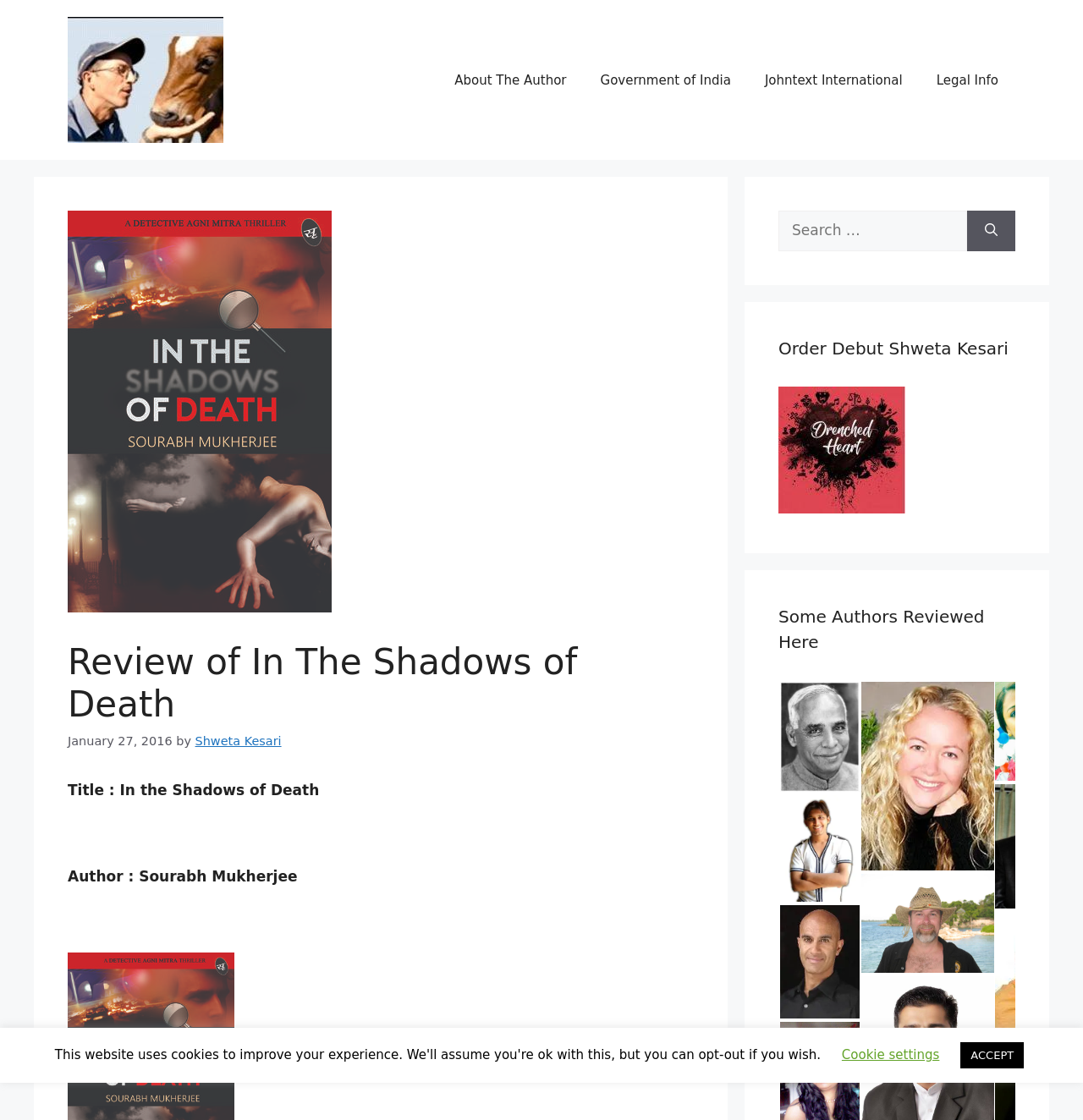Please find the bounding box coordinates of the element that must be clicked to perform the given instruction: "Visit the author's page". The coordinates should be four float numbers from 0 to 1, i.e., [left, top, right, bottom].

[0.18, 0.656, 0.26, 0.668]